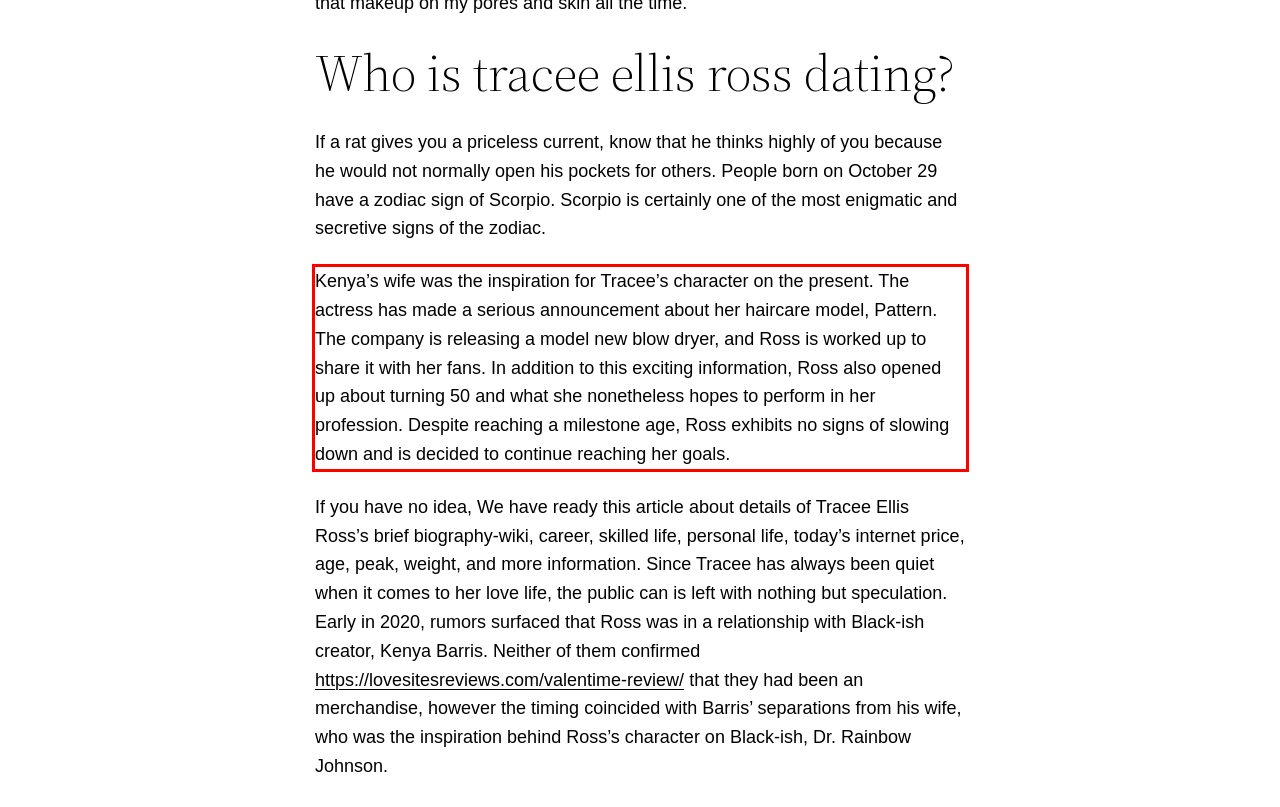Please analyze the provided webpage screenshot and perform OCR to extract the text content from the red rectangle bounding box.

Kenya’s wife was the inspiration for Tracee’s character on the present. The actress has made a serious announcement about her haircare model, Pattern. The company is releasing a model new blow dryer, and Ross is worked up to share it with her fans. In addition to this exciting information, Ross also opened up about turning 50 and what she nonetheless hopes to perform in her profession. Despite reaching a milestone age, Ross exhibits no signs of slowing down and is decided to continue reaching her goals.